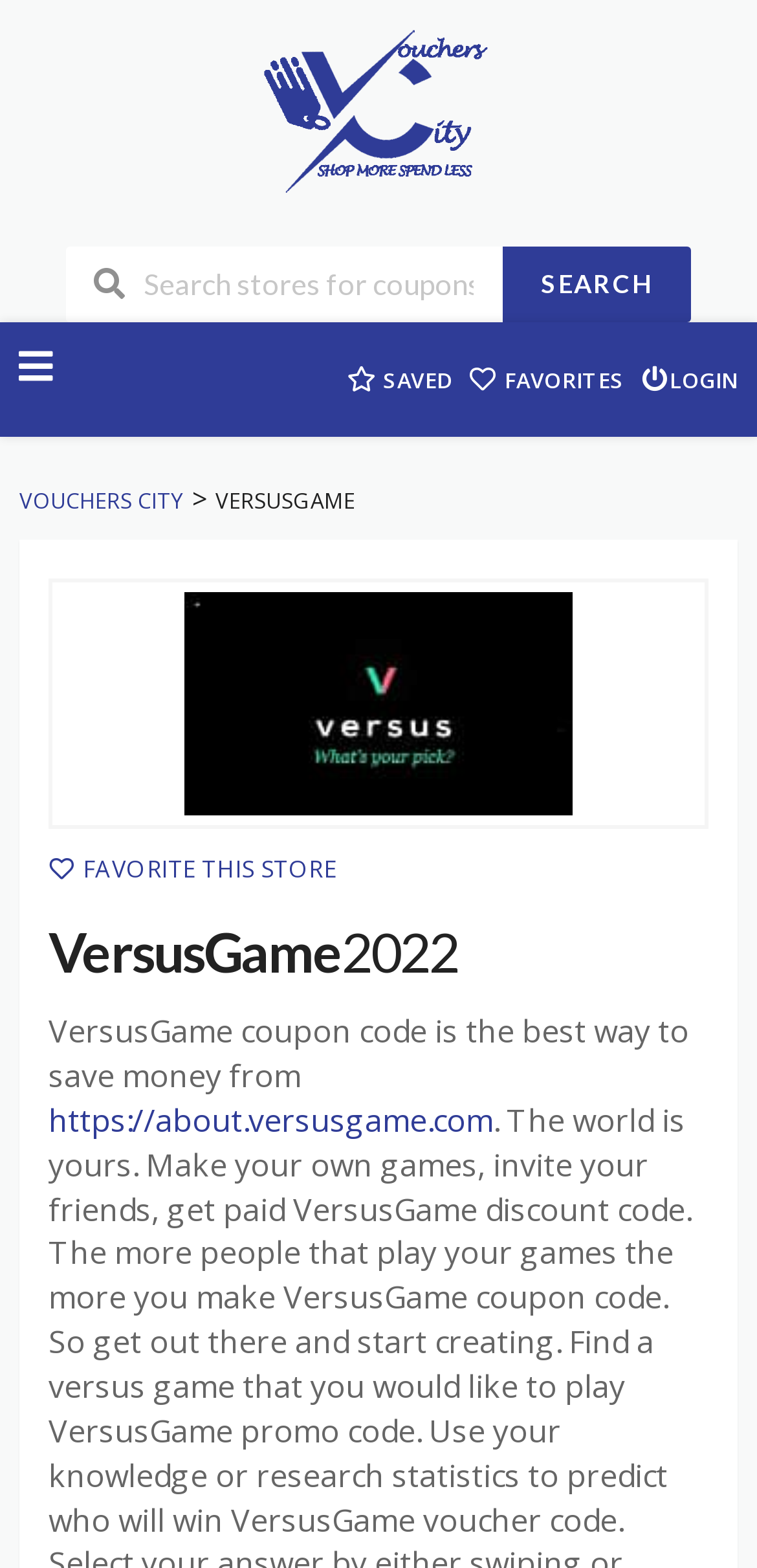What can users do on VersusGame?
Please respond to the question with a detailed and well-explained answer.

I found a StaticText element with the text 'The world is yours. Make your own games, invite your friends, get paid' at coordinates [0.064, 0.701, 0.905, 0.785]. This suggests that users can create their own games, invite friends to play, and earn money on VersusGame.